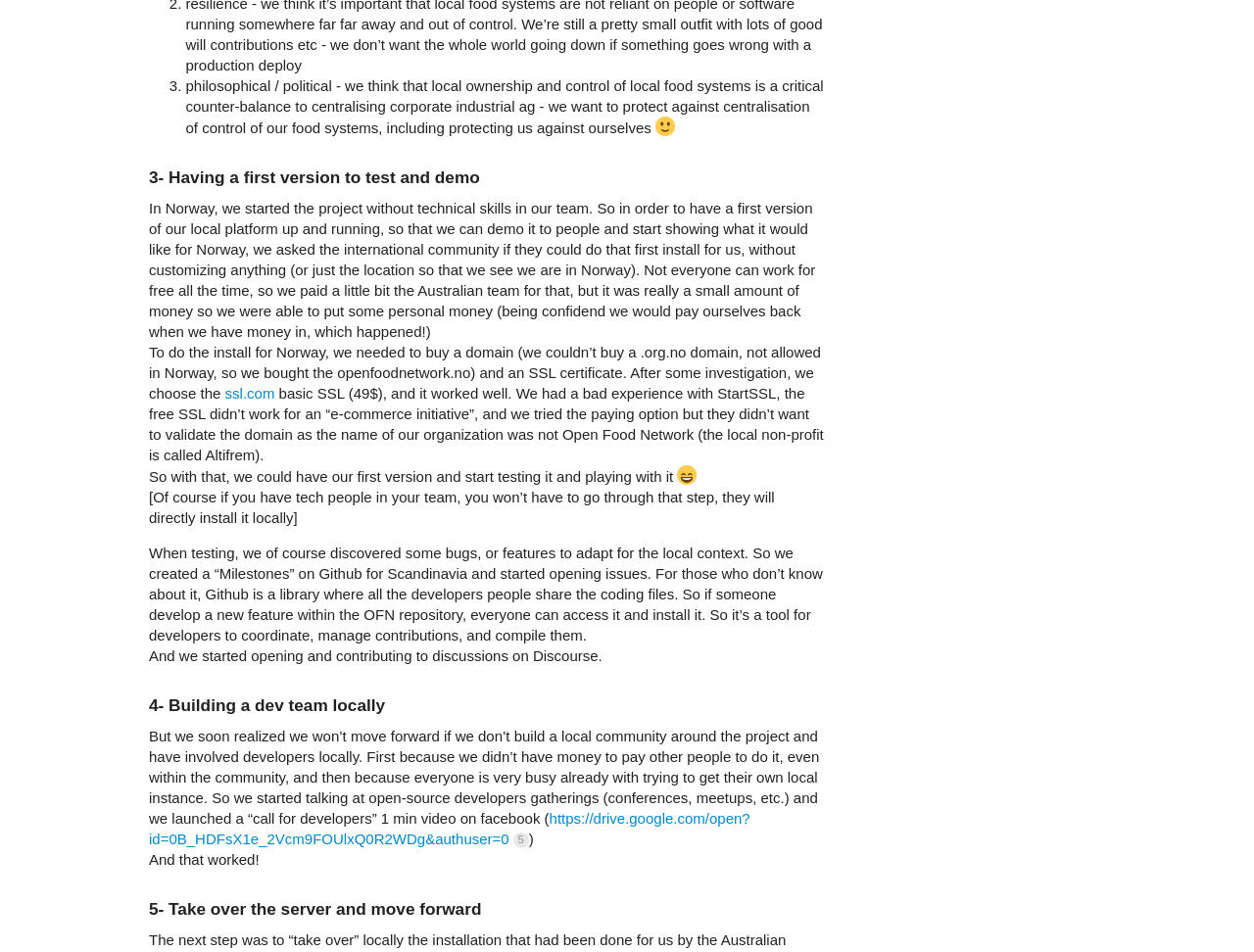Determine the bounding box for the UI element described here: "view latest topics".

[0.469, 0.758, 0.583, 0.779]